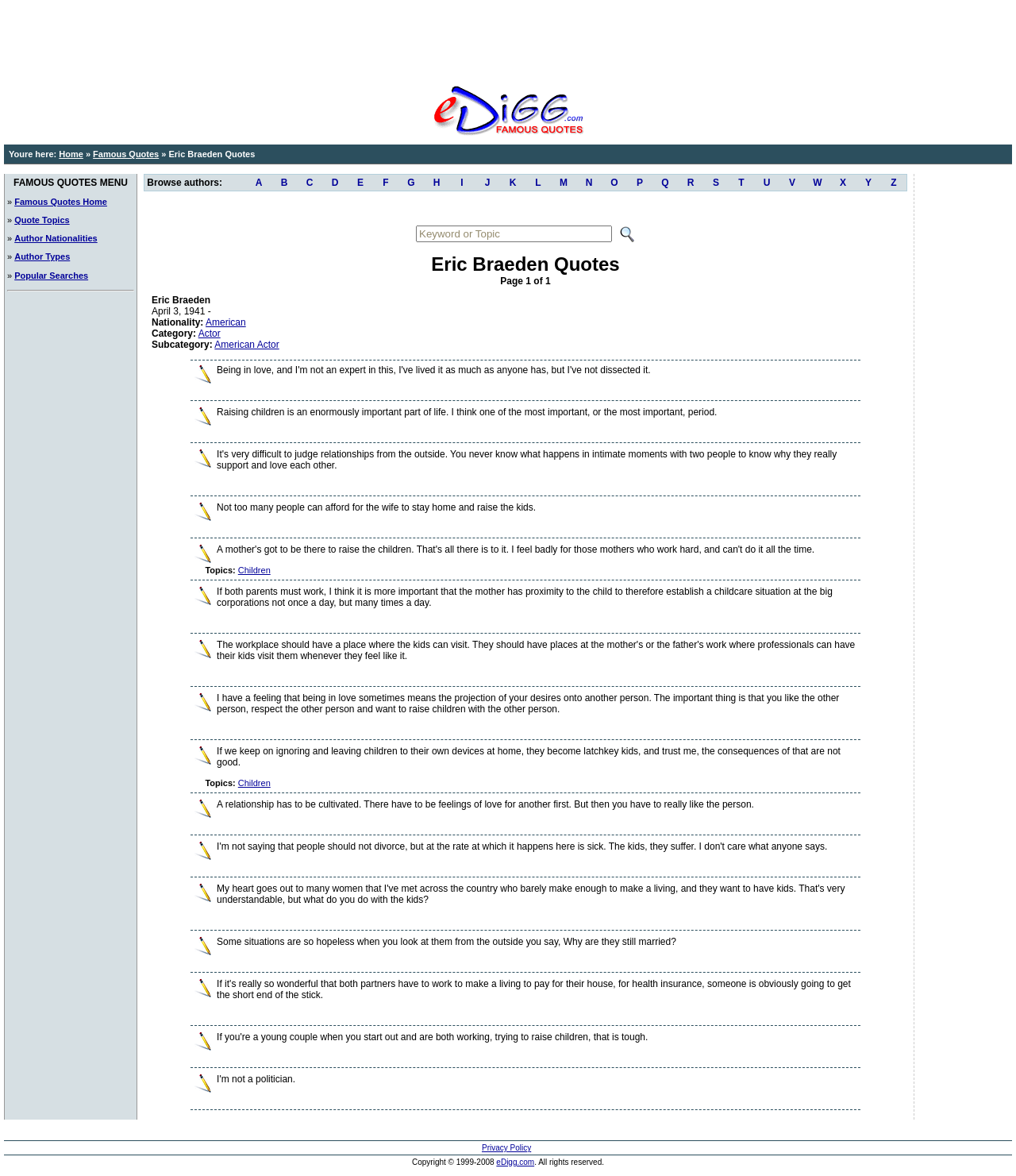Locate the bounding box coordinates of the area where you should click to accomplish the instruction: "View popular searches by clicking on 'Popular Searches'".

[0.014, 0.23, 0.087, 0.238]